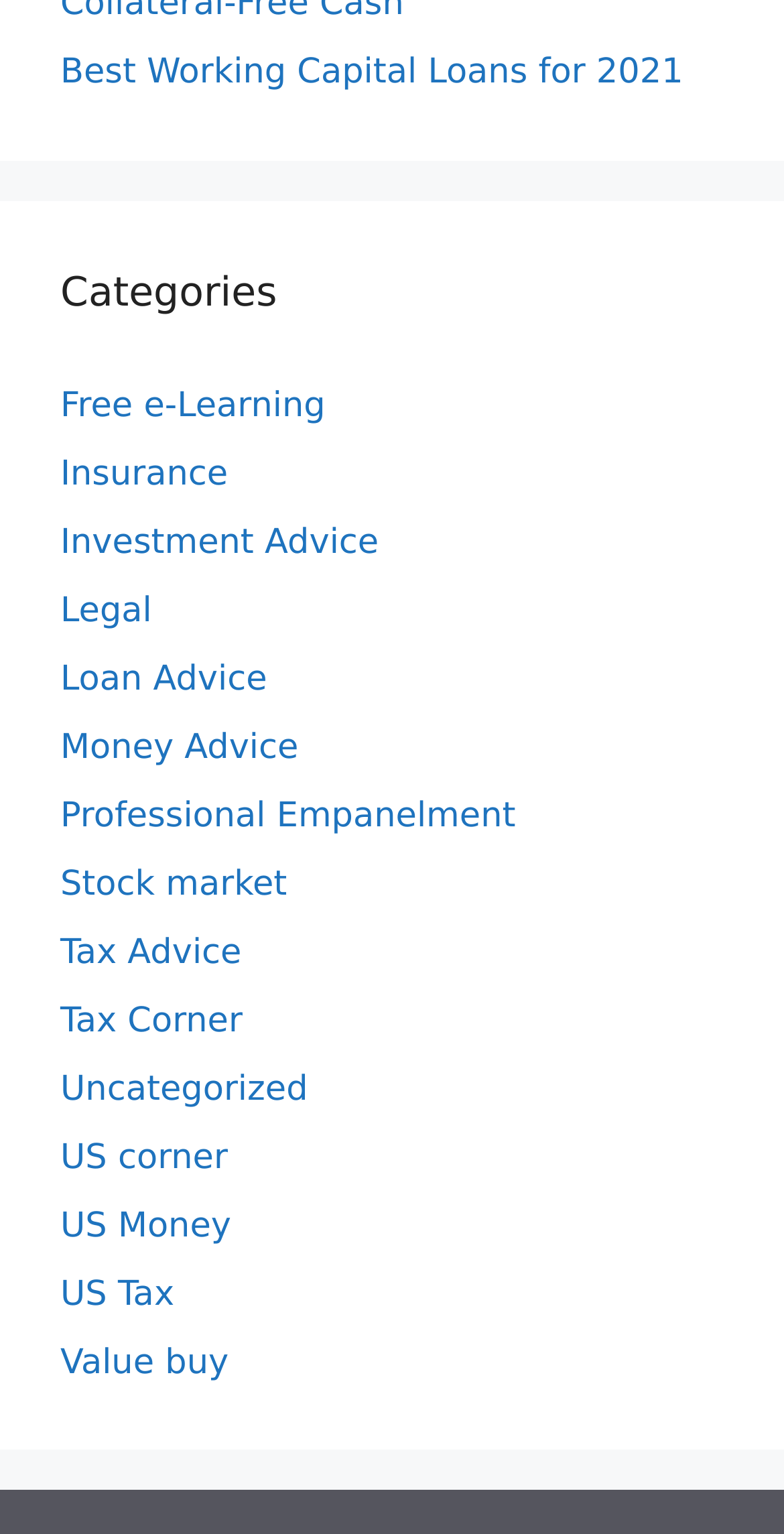What is the last link listed under 'Categories'?
Please ensure your answer to the question is detailed and covers all necessary aspects.

The last link listed under 'Categories' is 'Value buy', which is located at the bottom of the webpage, indicated by the bounding box coordinates [0.077, 0.875, 0.292, 0.902].